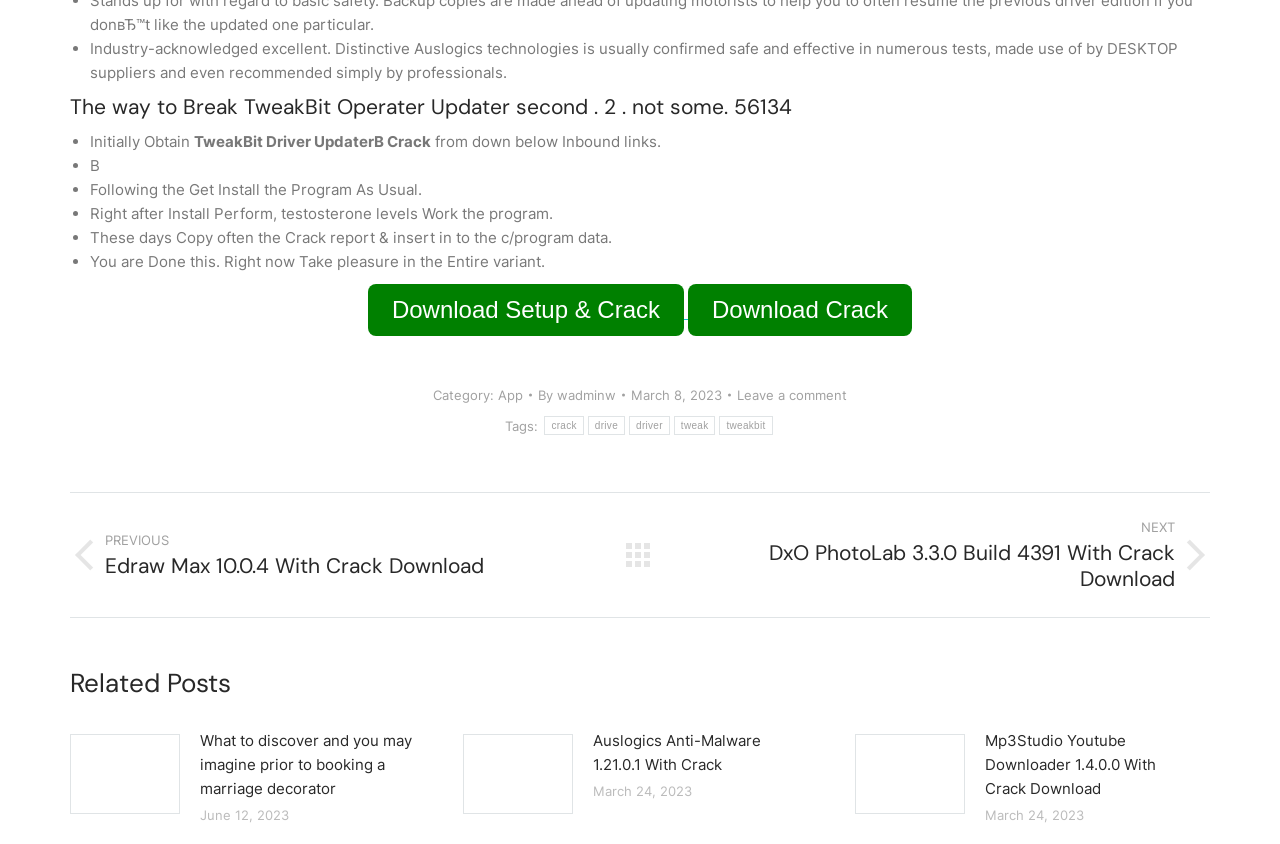Predict the bounding box coordinates for the UI element described as: "Download Crack". The coordinates should be four float numbers between 0 and 1, presented as [left, top, right, bottom].

[0.538, 0.336, 0.713, 0.398]